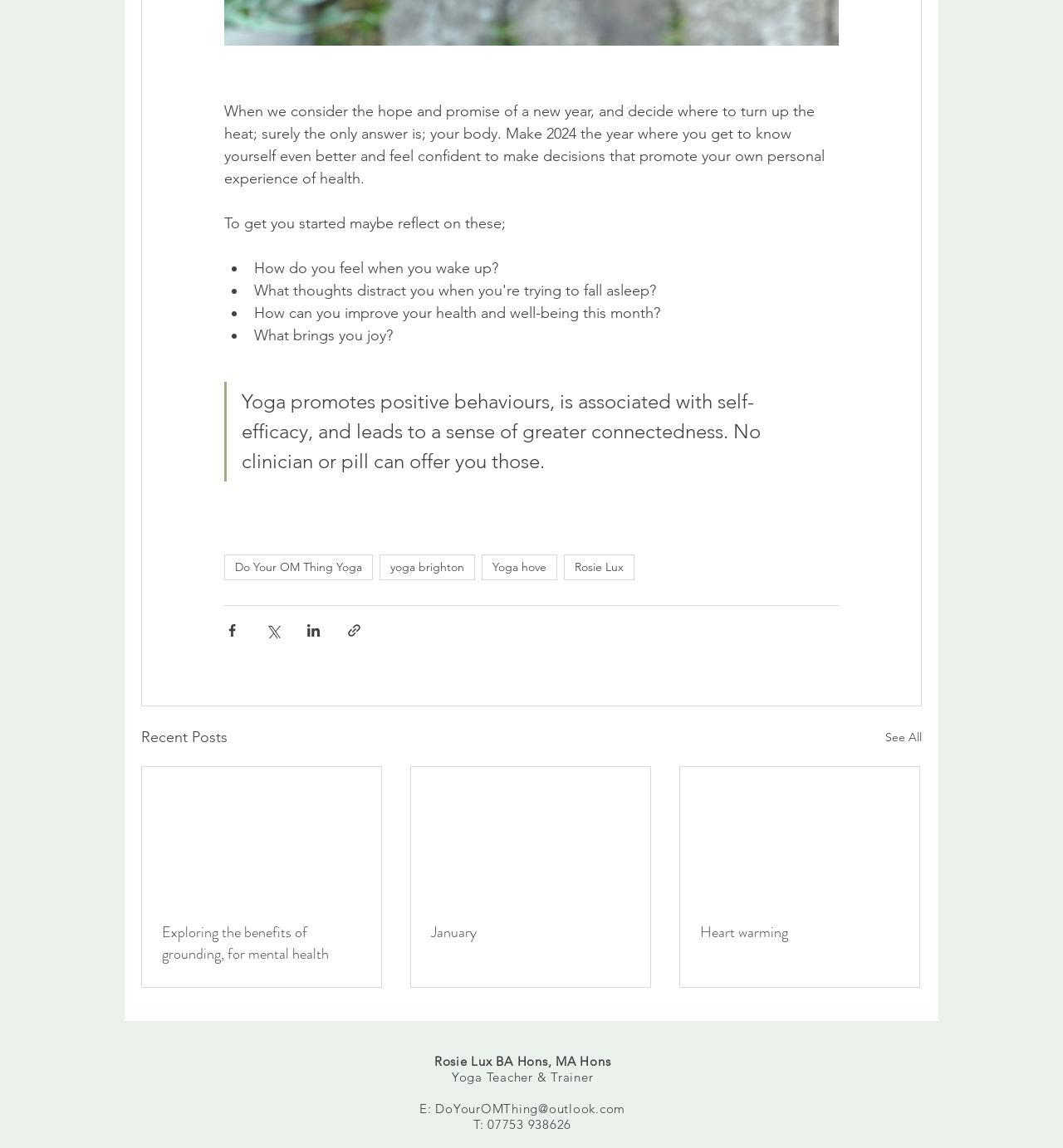Respond with a single word or phrase to the following question:
What is the contact email address?

DoYourOMThing@outlook.com